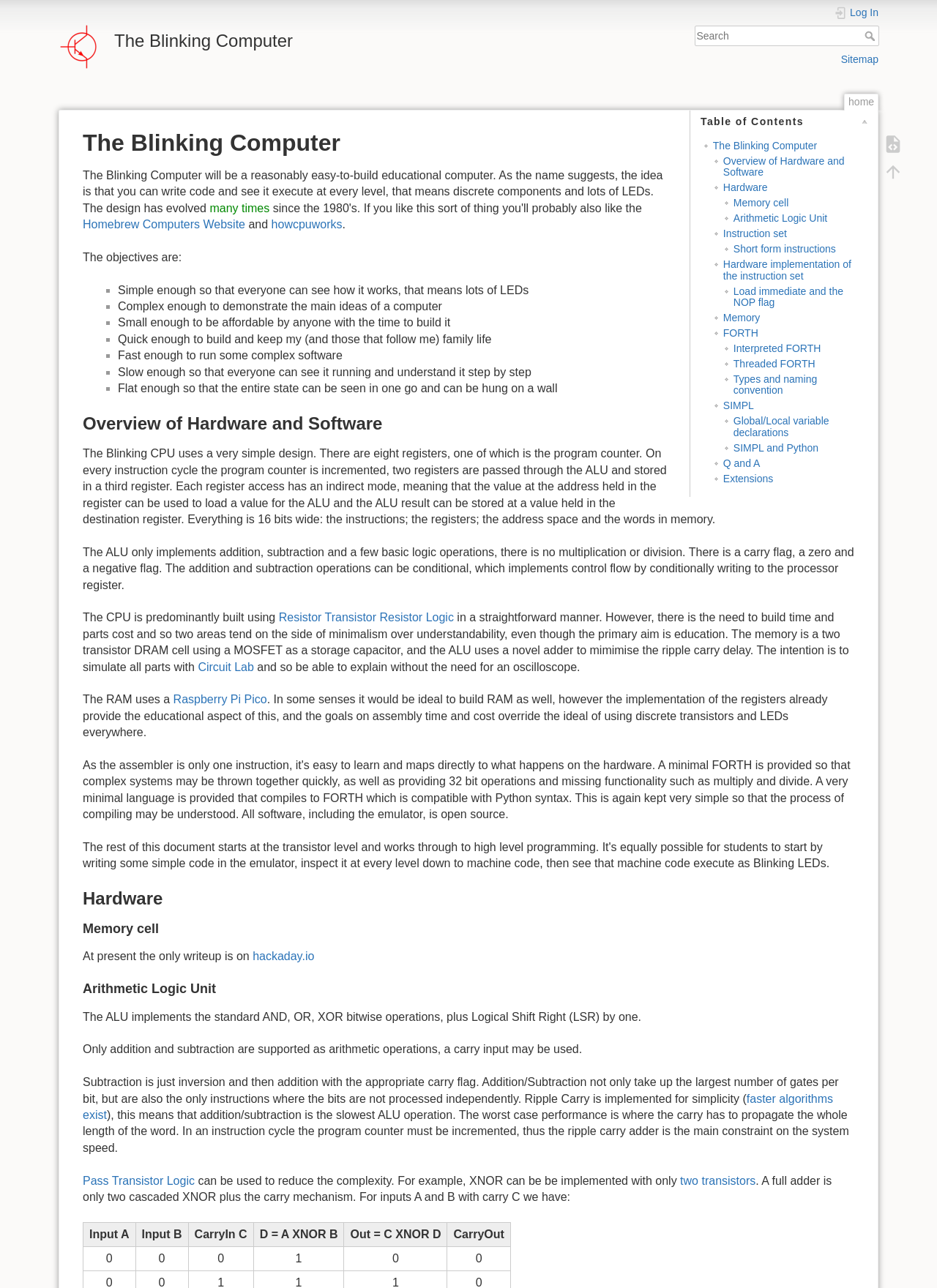What is the main heading displayed on the webpage? Please provide the text.

The Blinking Computer